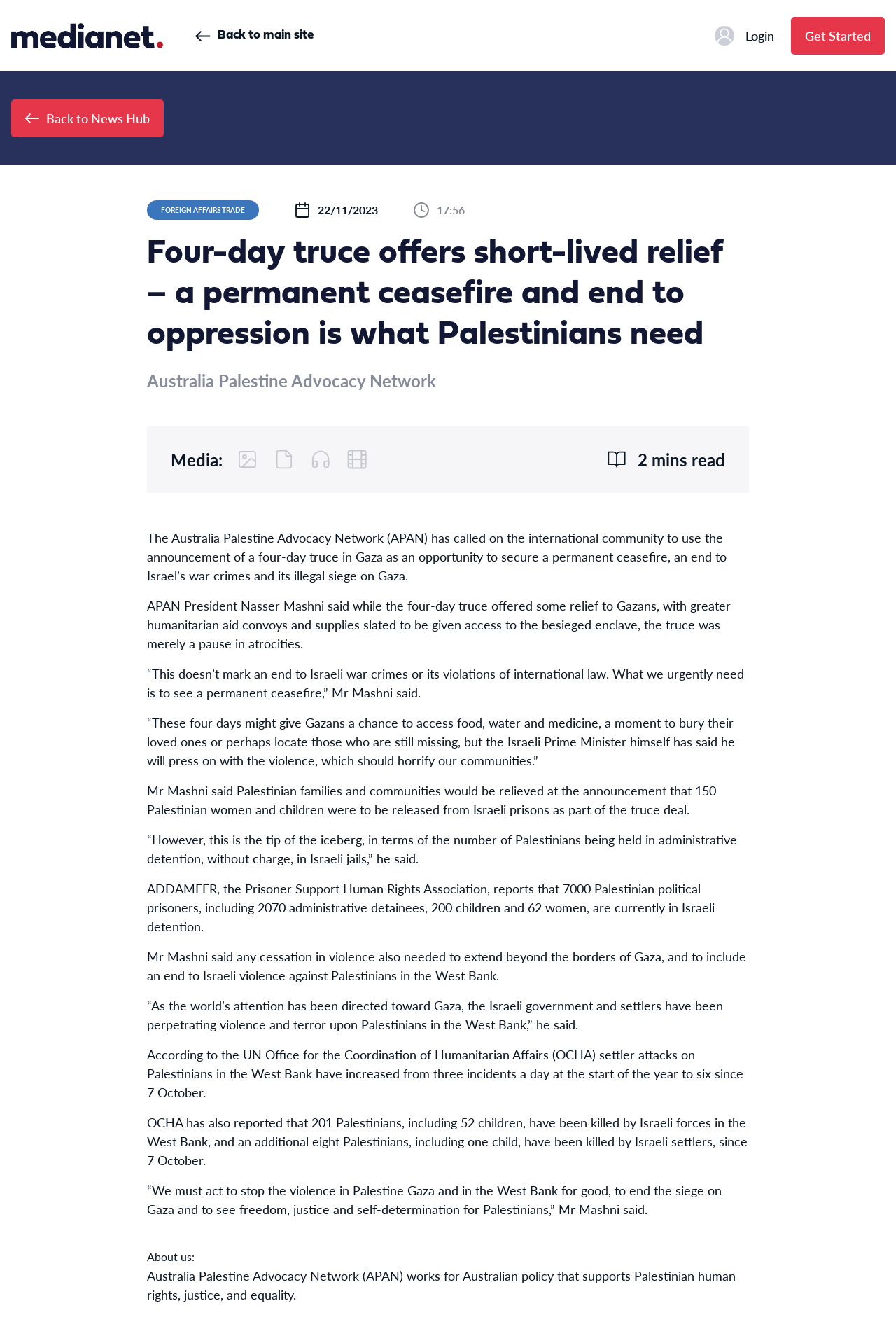How many Palestinian political prisoners are currently in Israeli detention?
Please use the image to provide a one-word or short phrase answer.

7000